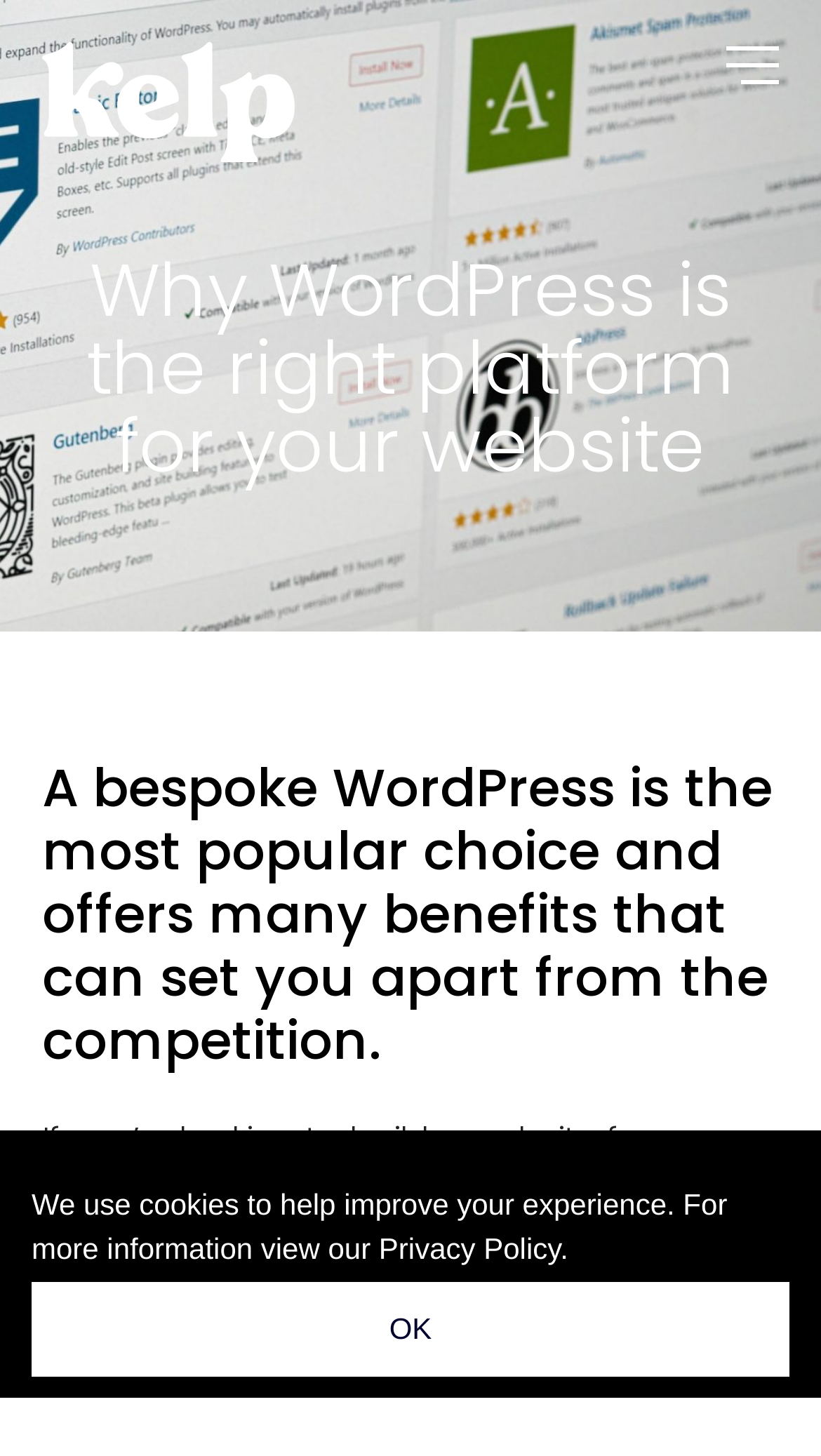Using details from the image, please answer the following question comprehensively:
How many benefits of WordPress are mentioned?

The webpage mentions 'Customisation' as one of the benefits of using WordPress, and it is likely that there are more benefits mentioned further down the page.